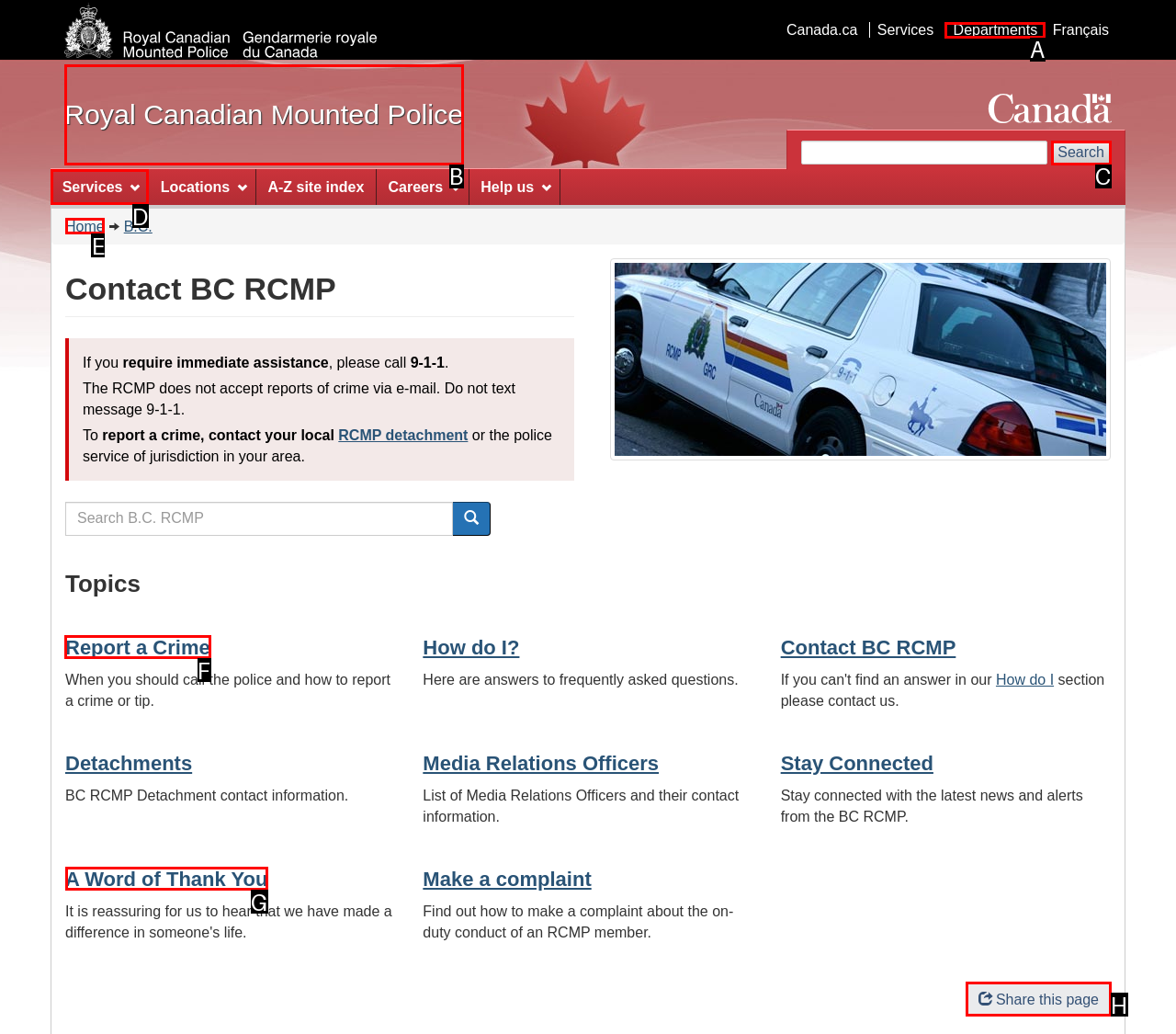Choose the UI element to click on to achieve this task: Report a crime. Reply with the letter representing the selected element.

F